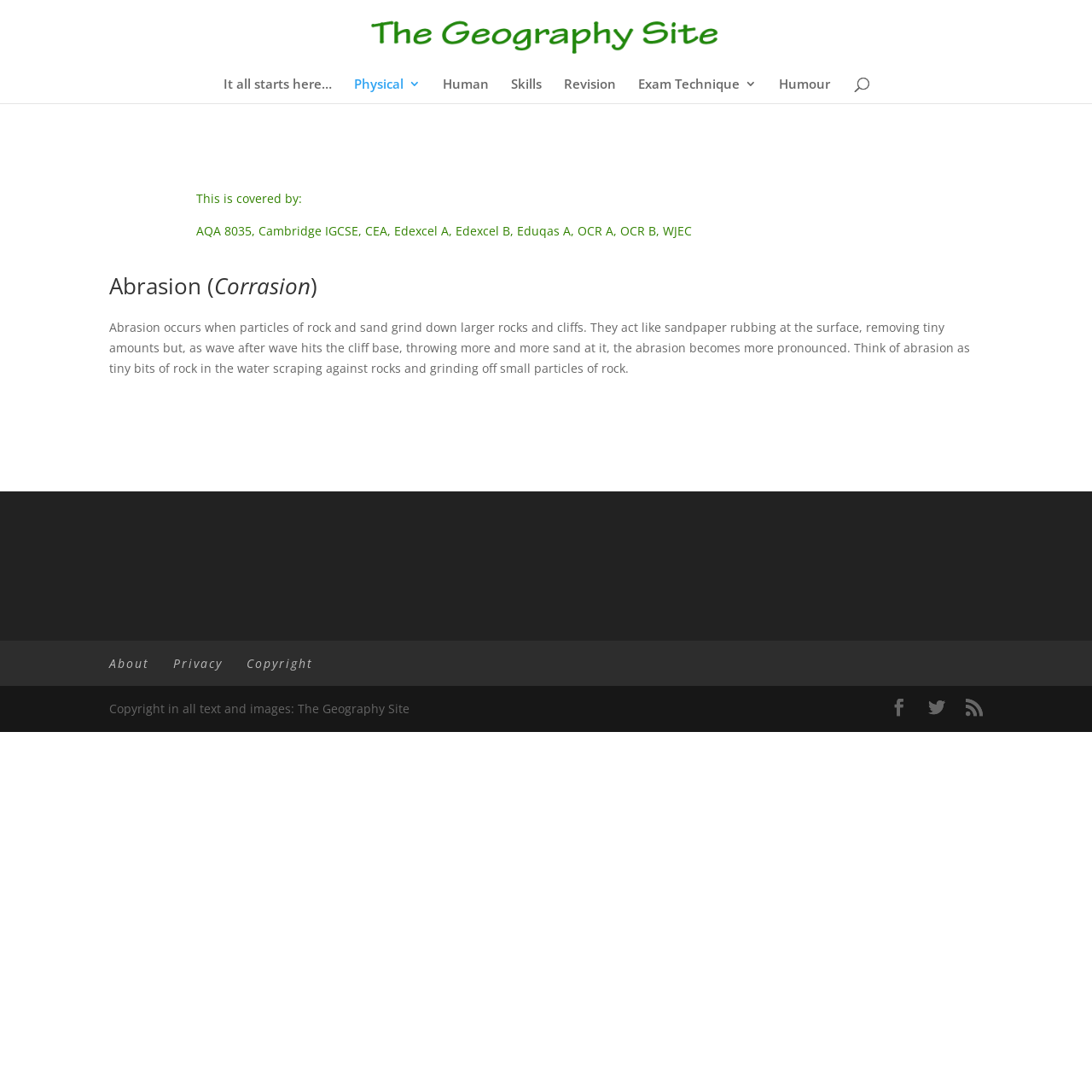What is abrasion in geography?
Relying on the image, give a concise answer in one word or a brief phrase.

Wearing away of rocks